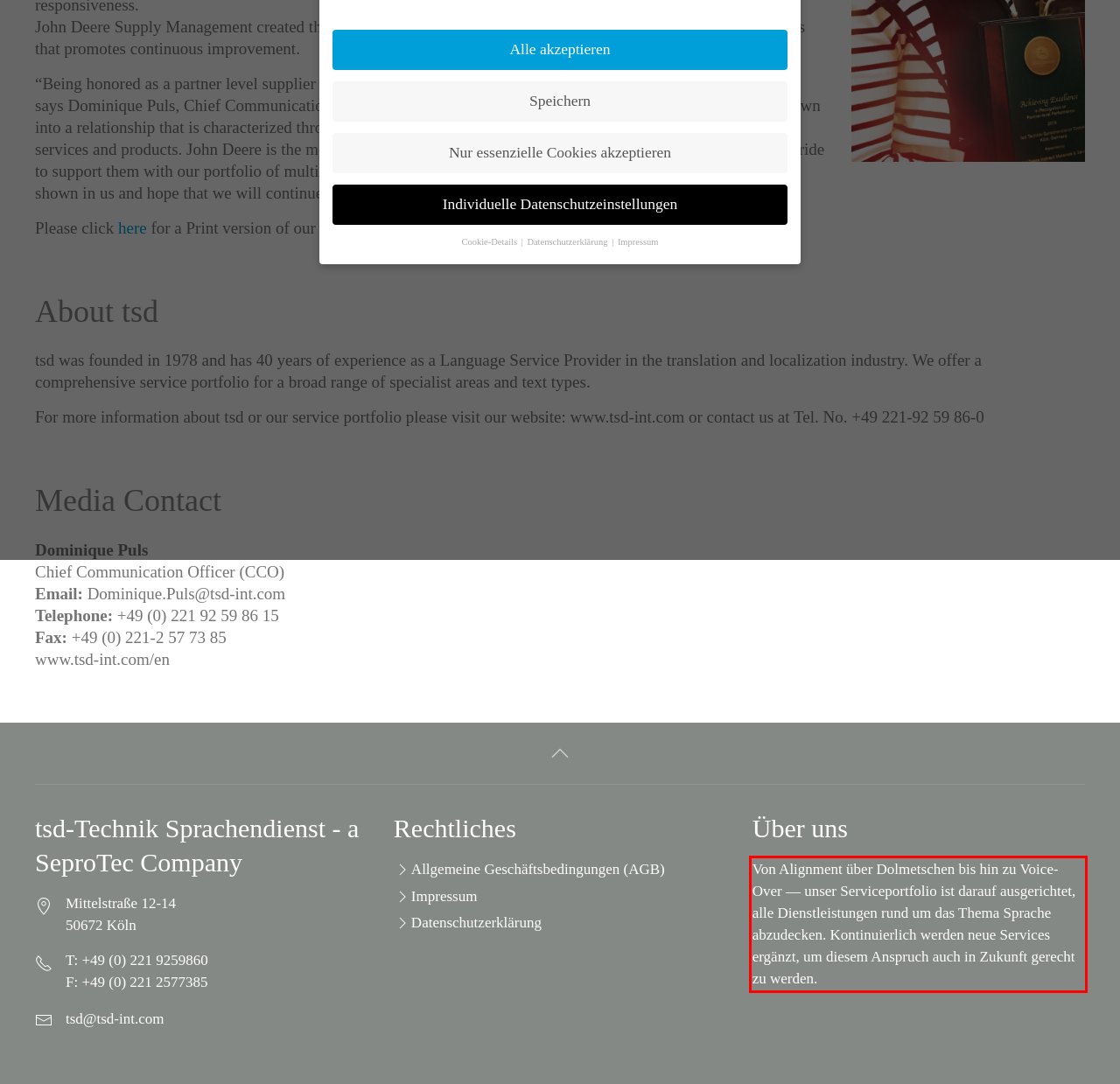You are given a screenshot of a webpage with a UI element highlighted by a red bounding box. Please perform OCR on the text content within this red bounding box.

Von Alignment über Dolmetschen bis hin zu Voice-Over — unser Serviceportfolio ist darauf ausgerichtet, alle Dienstleistungen rund um das Thema Sprache abzudecken. Kontinuierlich werden neue Services ergänzt, um diesem Anspruch auch in Zukunft gerecht zu werden.